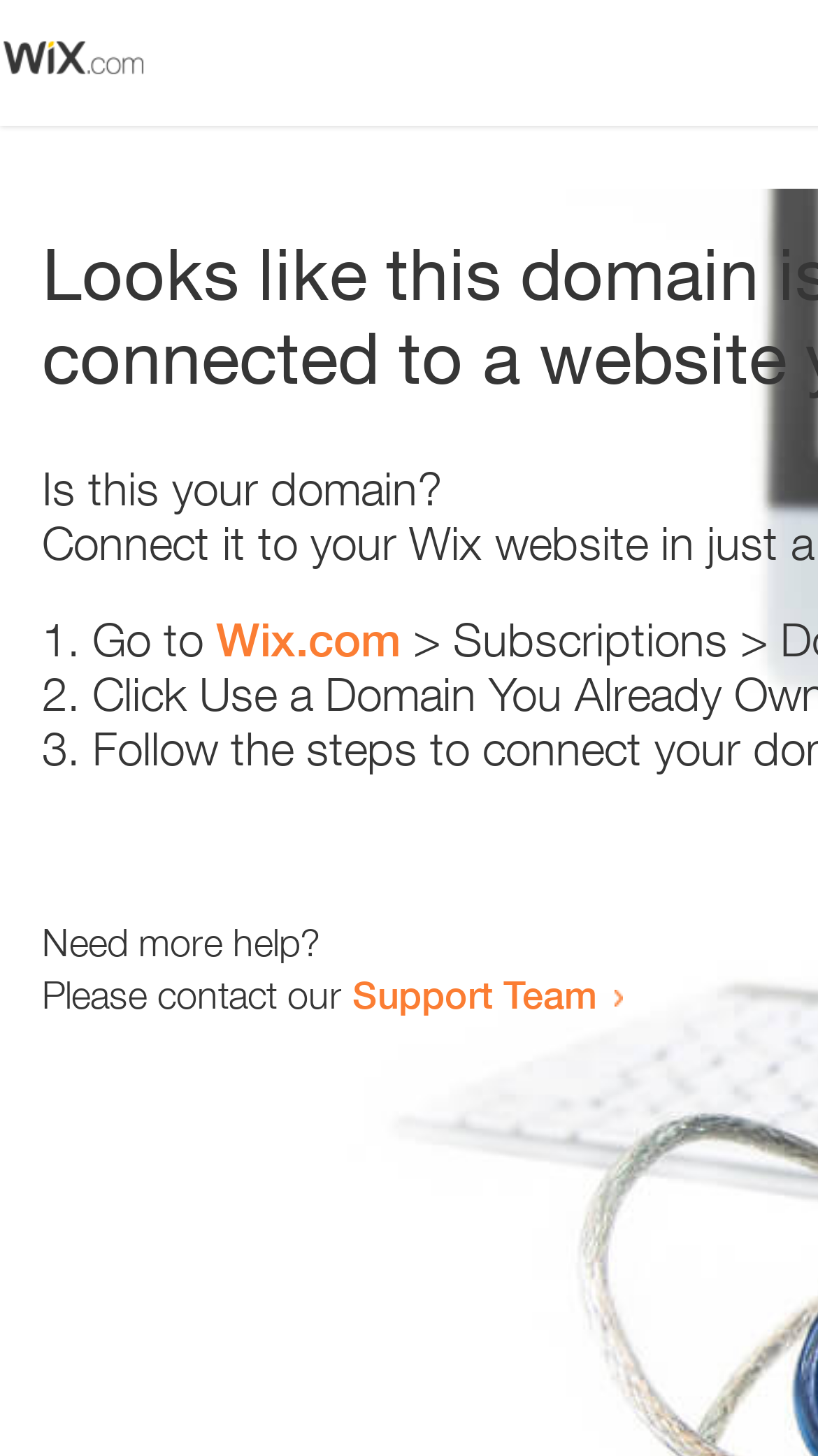Where can I get more help?
Examine the screenshot and reply with a single word or phrase.

Support Team